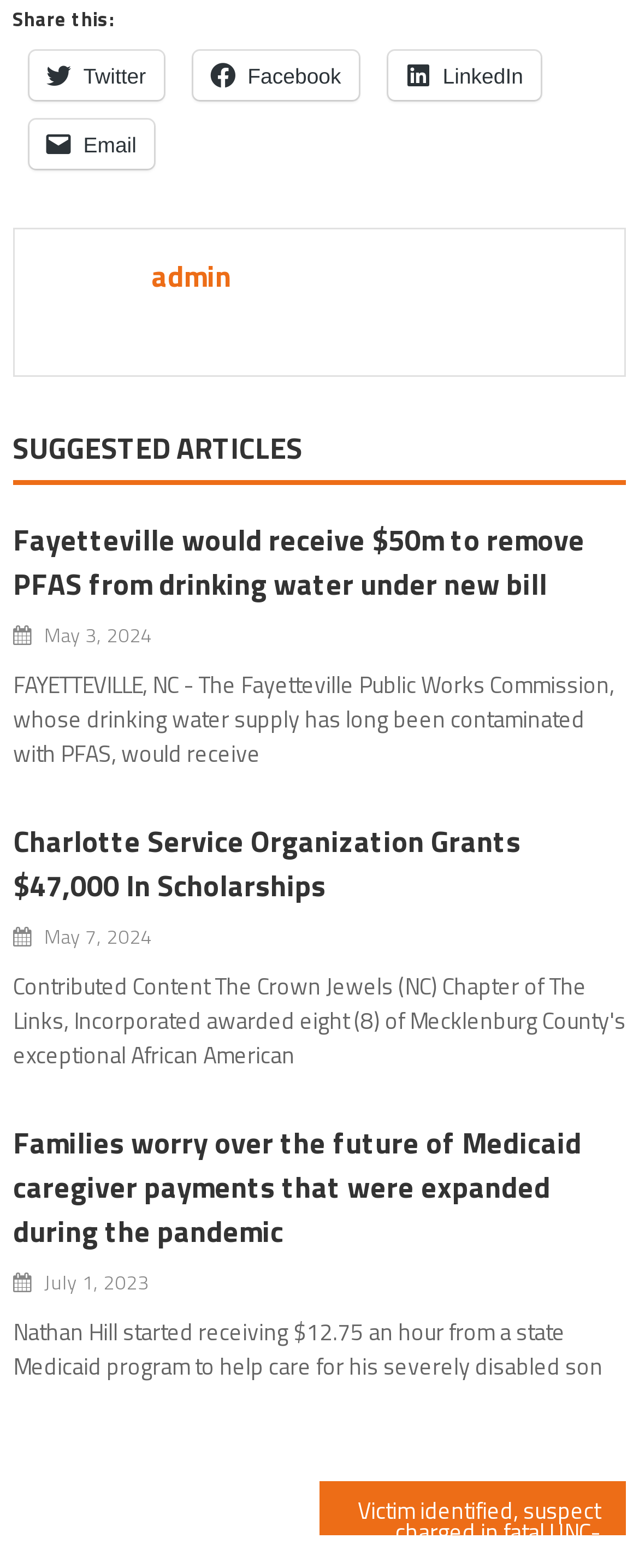What is the name of the university where a fatal shooting occurred?
Please answer the question with as much detail and depth as you can.

The link 'Victim identified, suspect charged in fatal UNC-Chapel Hill shooting' mentions UNC-Chapel Hill, which is the university where the fatal shooting occurred.